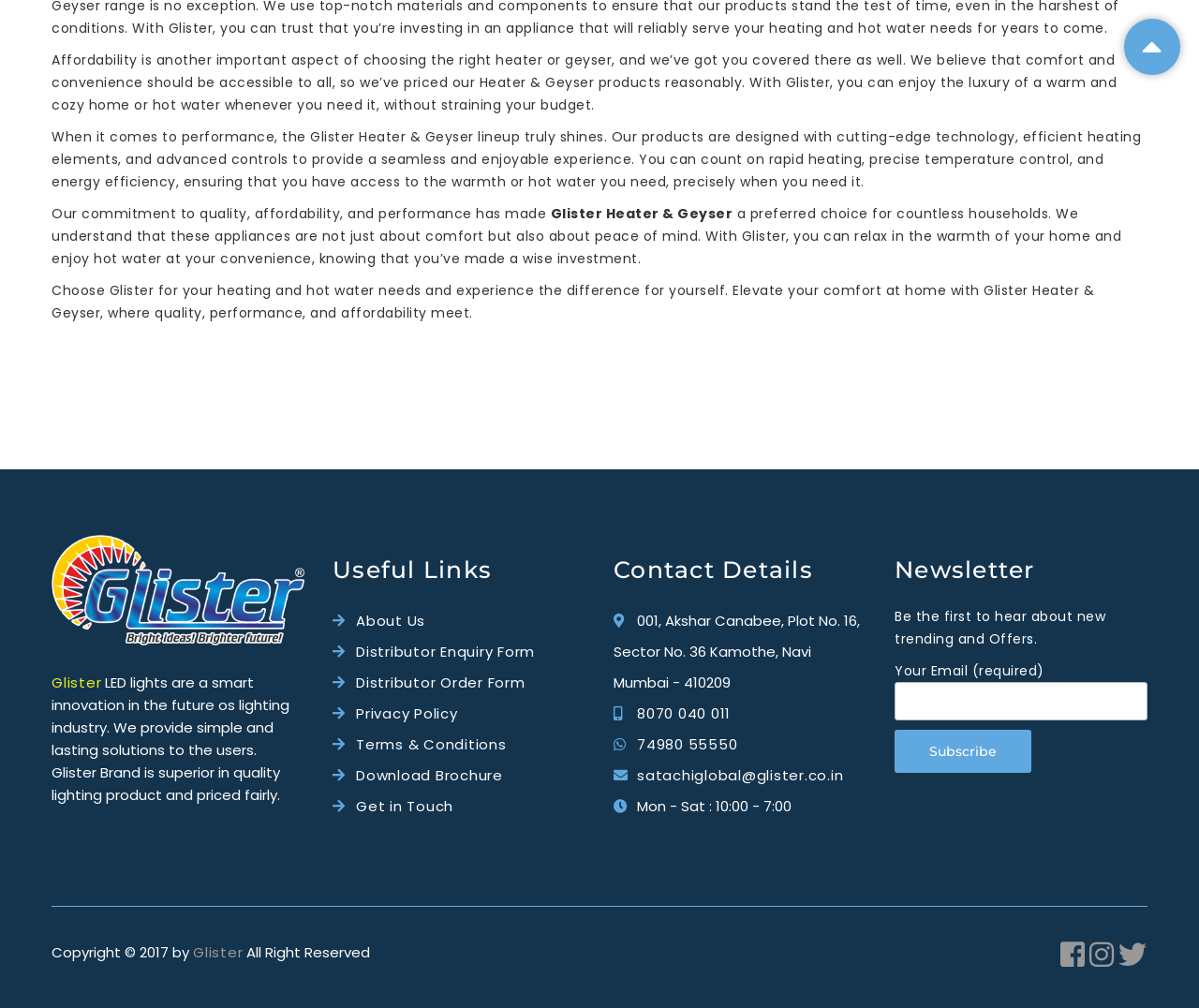Please find the bounding box coordinates of the section that needs to be clicked to achieve this instruction: "Click on the 'About Us' link".

[0.297, 0.606, 0.355, 0.625]